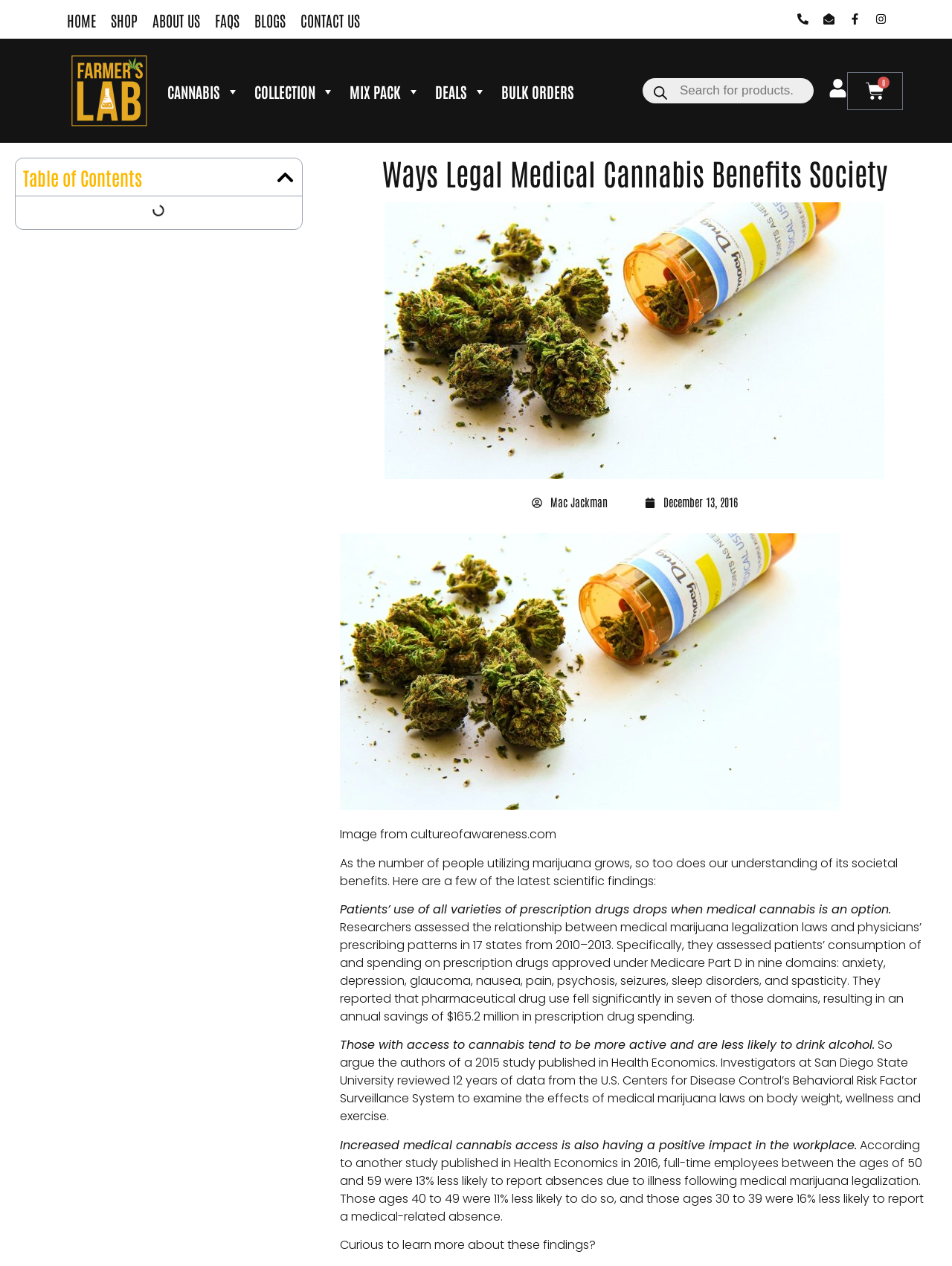Please mark the clickable region by giving the bounding box coordinates needed to complete this instruction: "Click on HOME".

[0.062, 0.007, 0.109, 0.025]